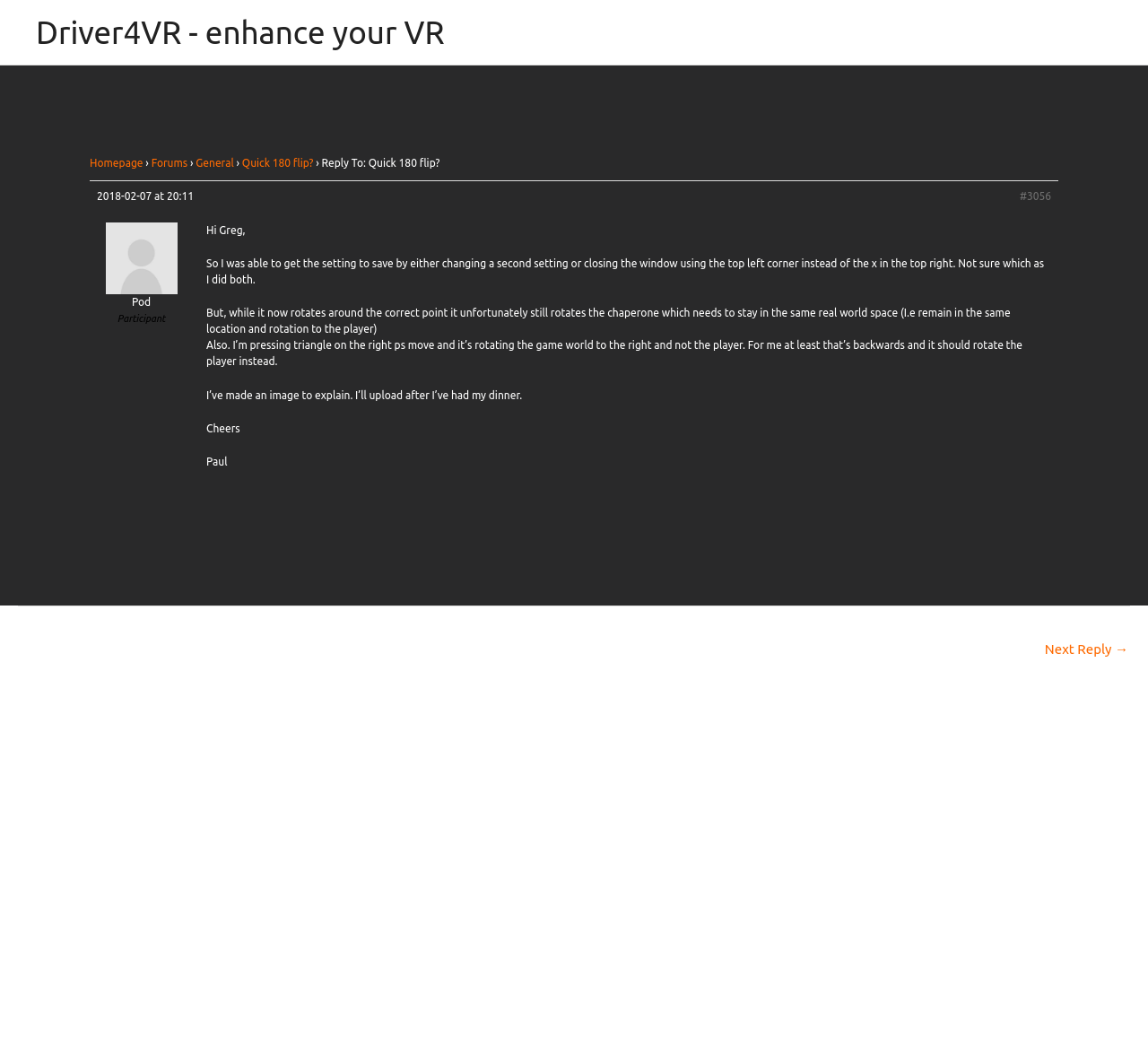Identify the bounding box for the described UI element: "#3056".

[0.888, 0.177, 0.916, 0.192]